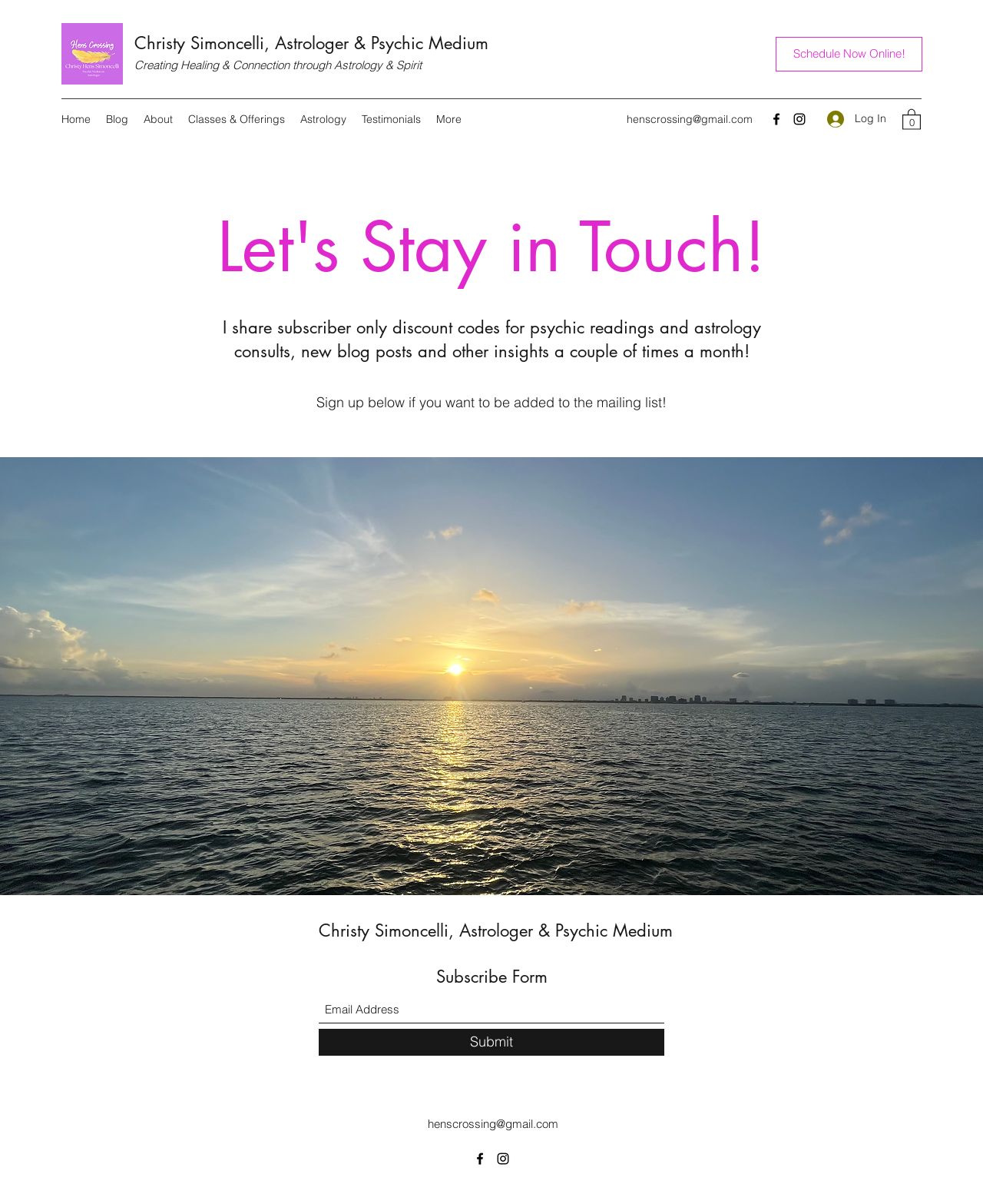Given the element description aria-label="Email Address" name="email" placeholder="Email Address", identify the bounding box coordinates for the UI element on the webpage screenshot. The format should be (top-left x, top-left y, bottom-right x, bottom-right y), with values between 0 and 1.

[0.324, 0.828, 0.676, 0.85]